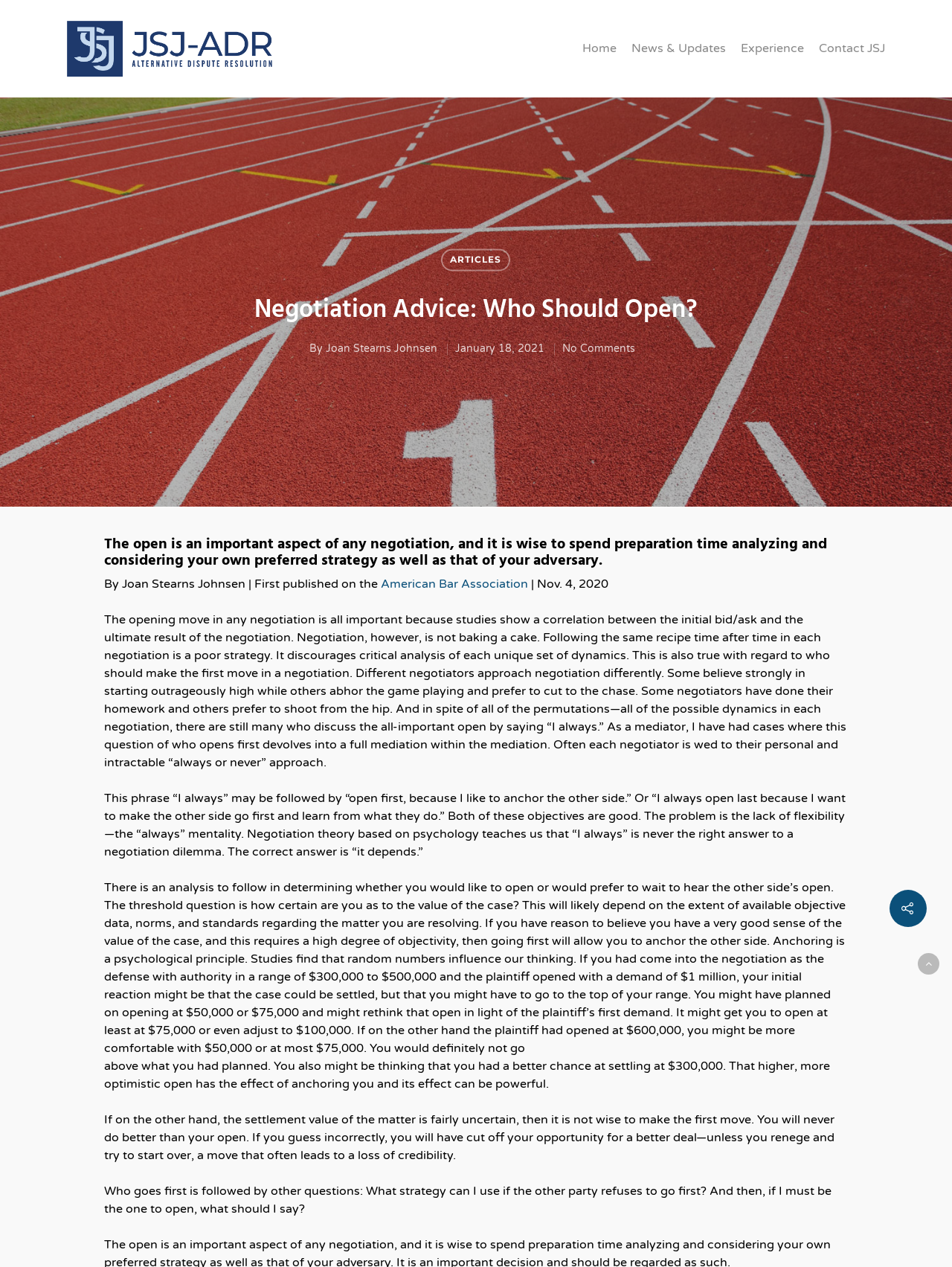Show the bounding box coordinates of the element that should be clicked to complete the task: "Scroll down to read more".

[0.109, 0.423, 0.891, 0.835]